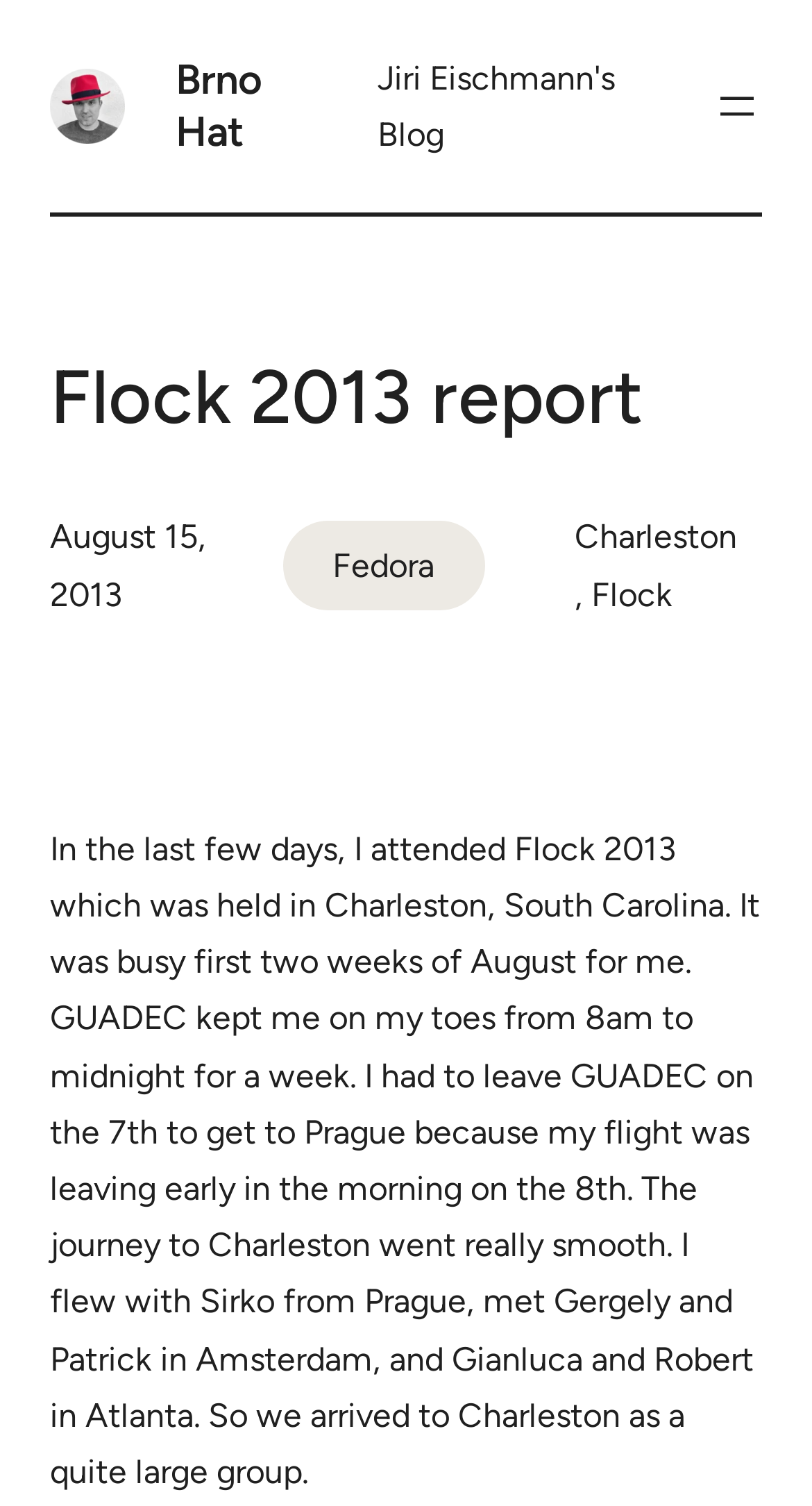Who did the author meet in Amsterdam?
Using the details from the image, give an elaborate explanation to answer the question.

The webpage mentions that the author met Gergely and Patrick in Amsterdam, as stated in the text 'I flew with Sirko from Prague, met Gergely and Patrick in Amsterdam, and Gianluca and Robert in Atlanta'.